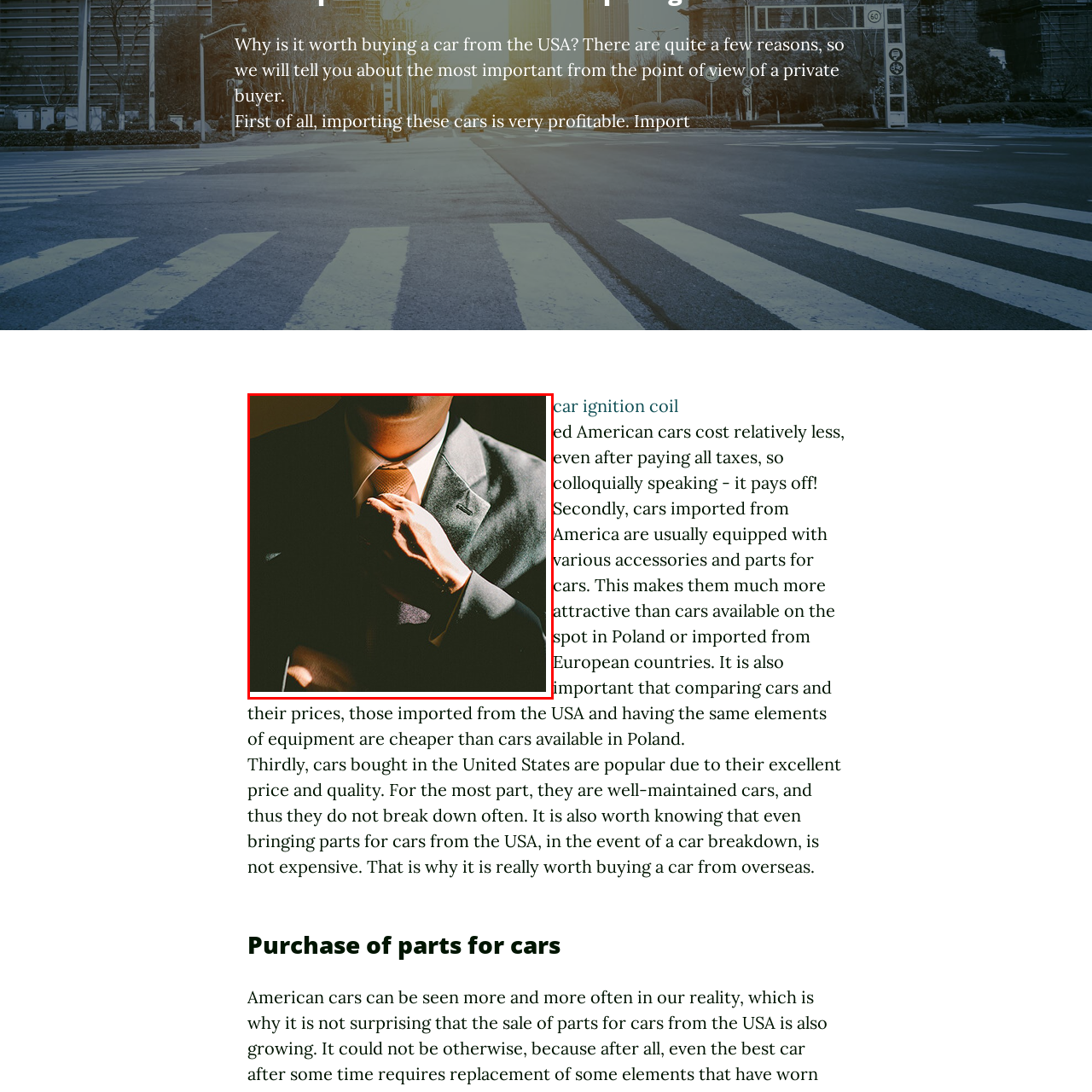What is the article in the background discussing?
Focus on the content inside the red bounding box and offer a detailed explanation.

The imagery complements an article that emphasizes themes of quality, style, and the appeal of well-maintained imports, suggesting that the article is discussing the advantages of purchasing cars from the USA.